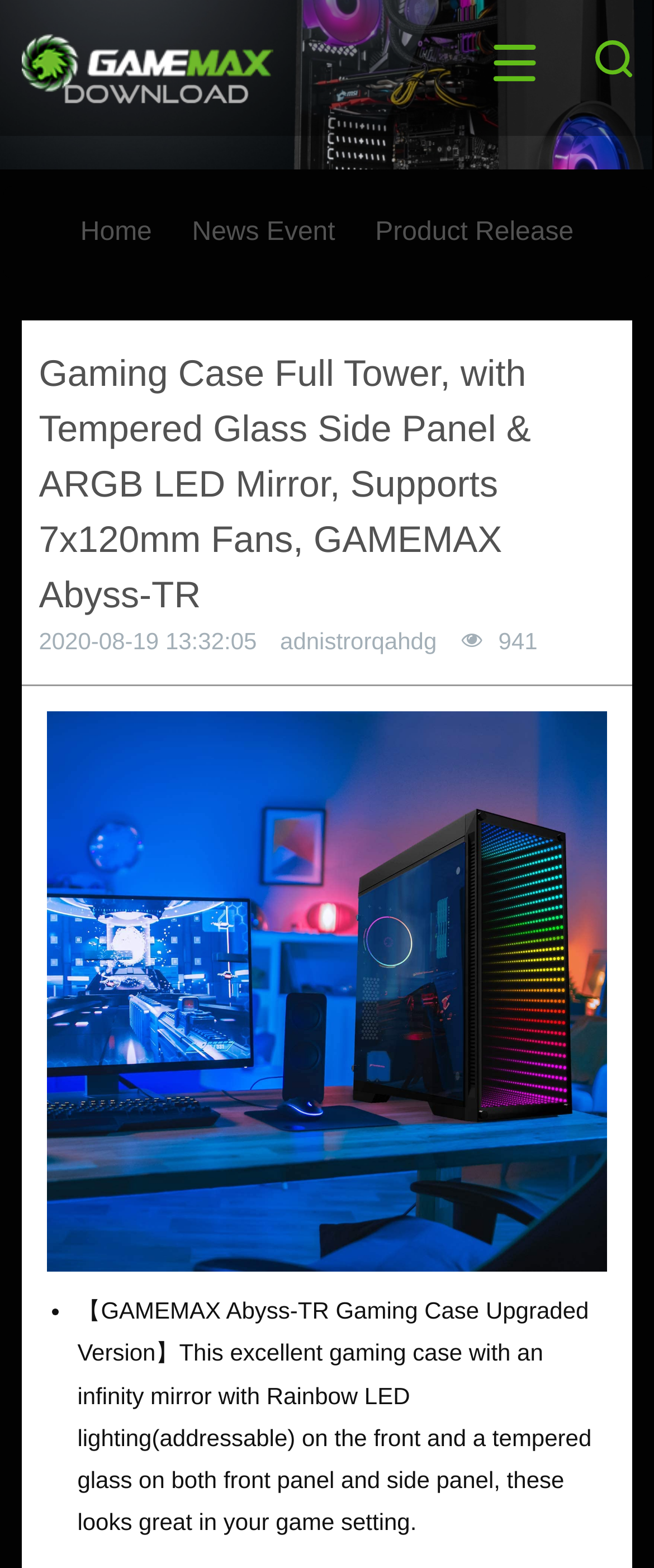Find the bounding box coordinates corresponding to the UI element with the description: "Home". The coordinates should be formatted as [left, top, right, bottom], with values as floats between 0 and 1.

[0.097, 0.13, 0.258, 0.167]